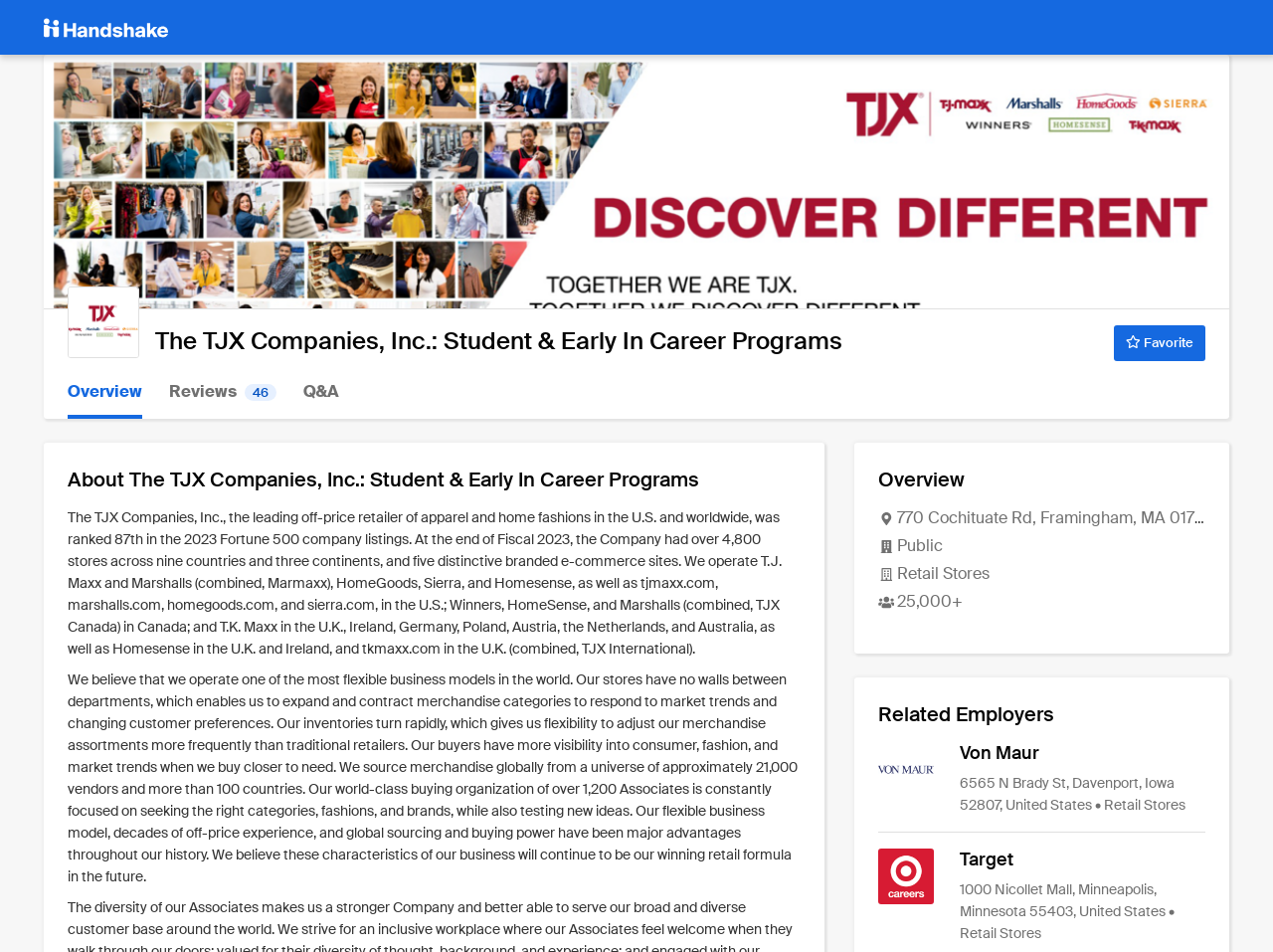Locate the bounding box coordinates of the UI element described by: "Reviews 46". The bounding box coordinates should consist of four float numbers between 0 and 1, i.e., [left, top, right, bottom].

[0.133, 0.383, 0.217, 0.439]